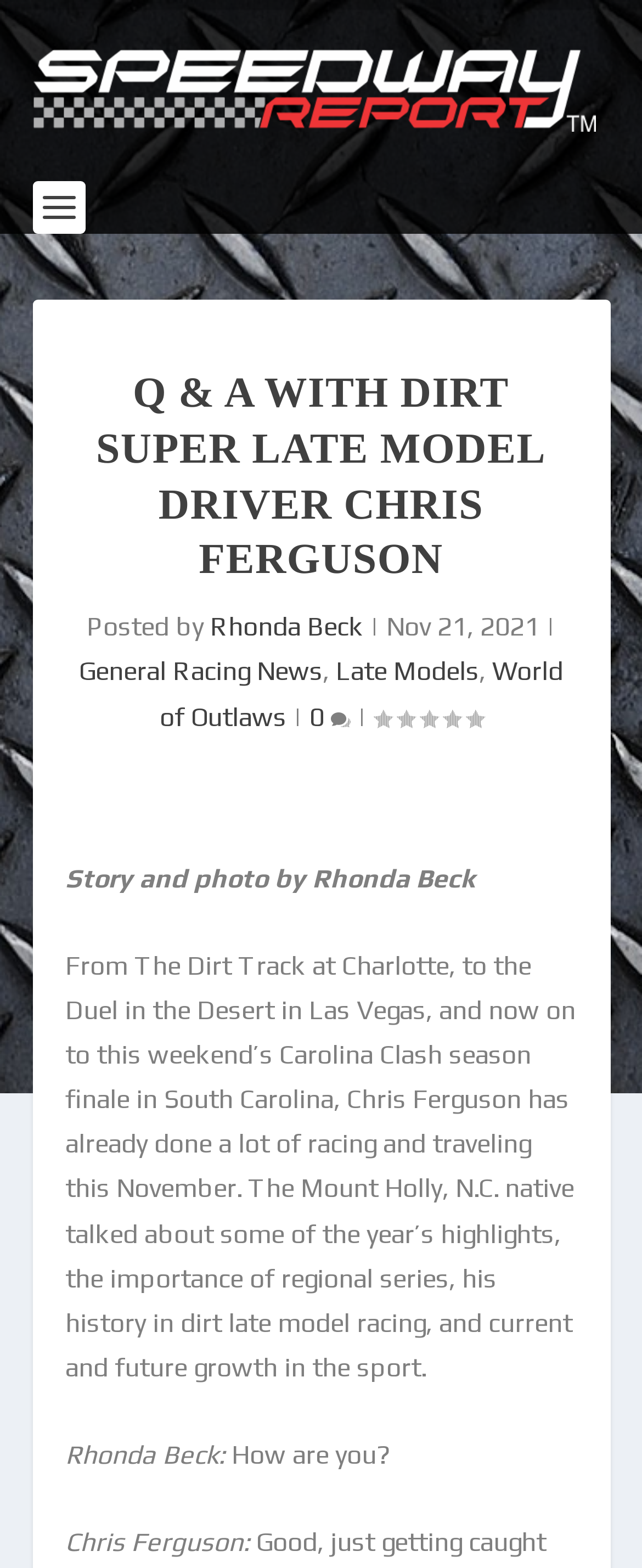Identify the bounding box of the UI component described as: "World of Outlaws".

[0.249, 0.418, 0.877, 0.467]